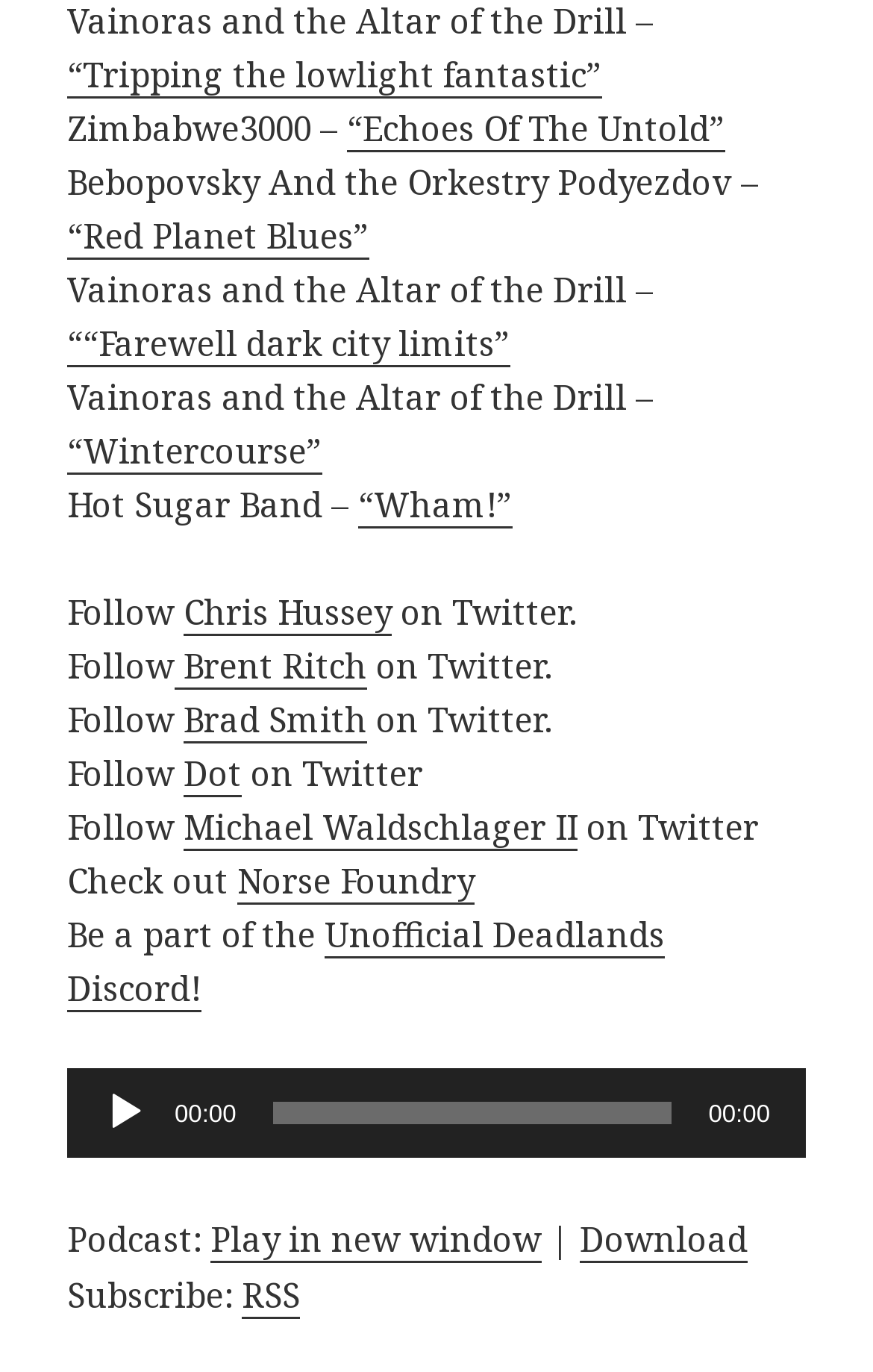Determine the bounding box coordinates of the element's region needed to click to follow the instruction: "Subscribe to the RSS feed". Provide these coordinates as four float numbers between 0 and 1, formatted as [left, top, right, bottom].

[0.277, 0.928, 0.344, 0.962]